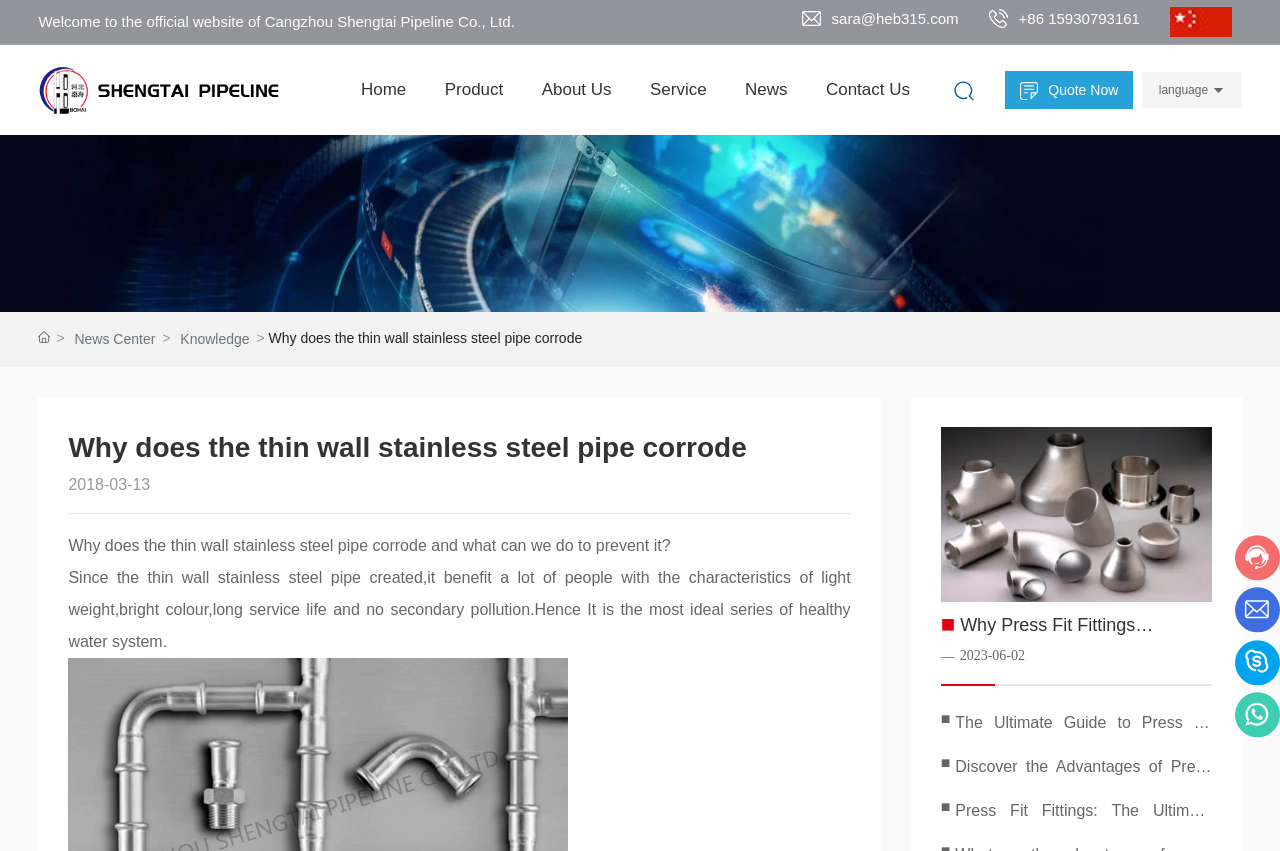Please provide the bounding box coordinates for the element that needs to be clicked to perform the instruction: "Click the 'Home' link". The coordinates must consist of four float numbers between 0 and 1, formatted as [left, top, right, bottom].

[0.267, 0.053, 0.332, 0.159]